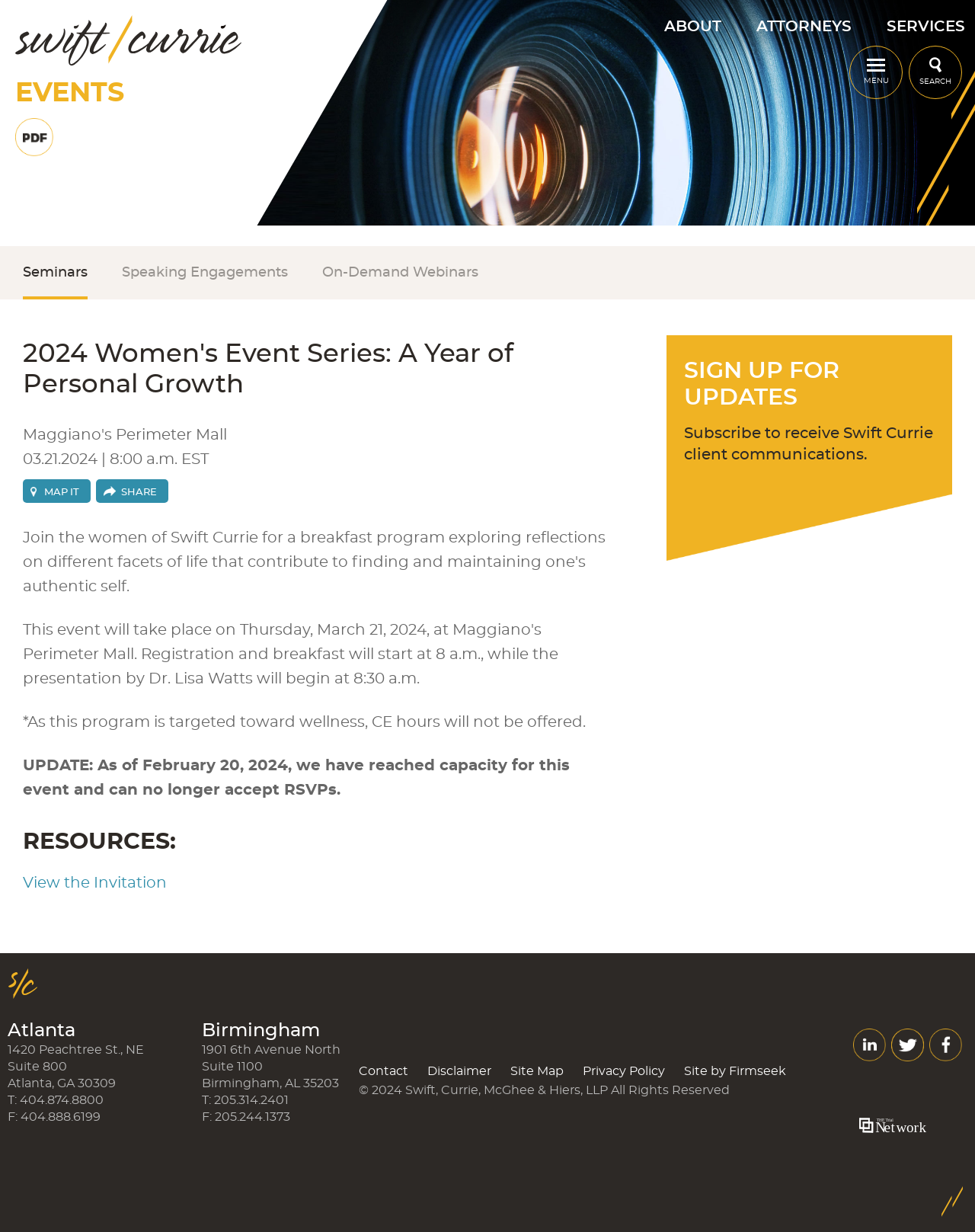Use a single word or phrase to answer the question:
What is the name of the law firm hosting the event?

Swift, Currie, McGhee & Hiers, LLP